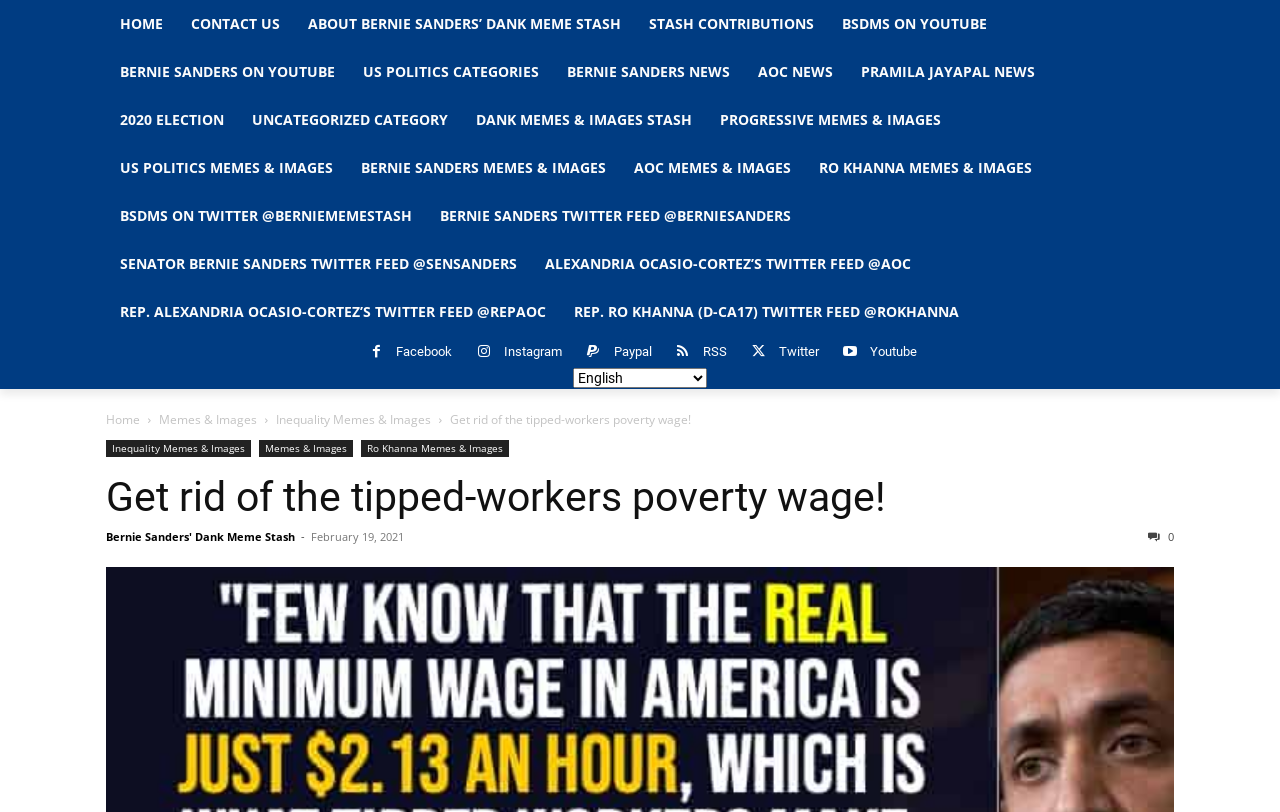Find the bounding box coordinates of the area to click in order to follow the instruction: "Check out the 'Inequality Memes & Images' section".

[0.216, 0.506, 0.337, 0.527]